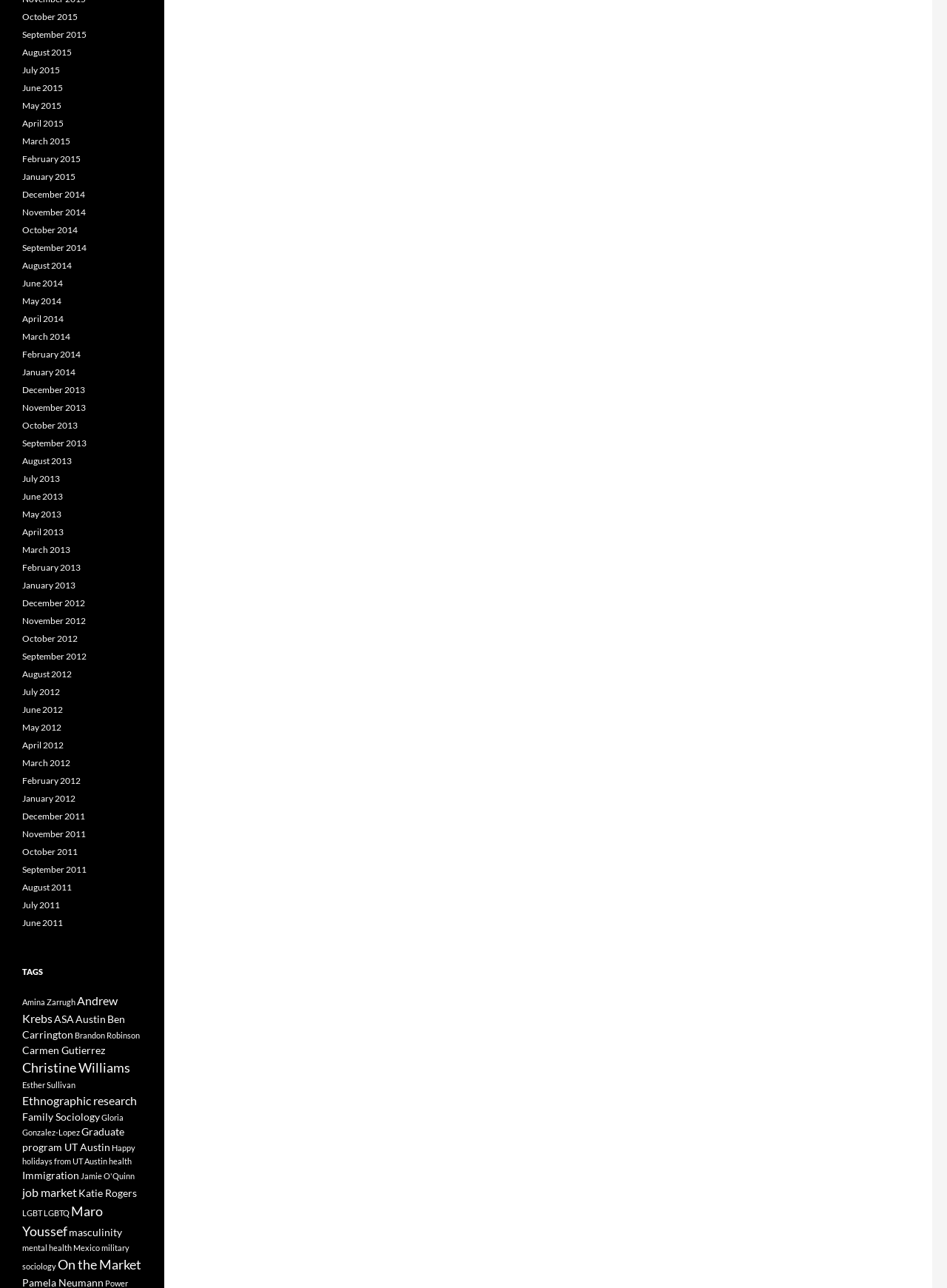Answer this question using a single word or a brief phrase:
What type of content is listed on this webpage?

Archive